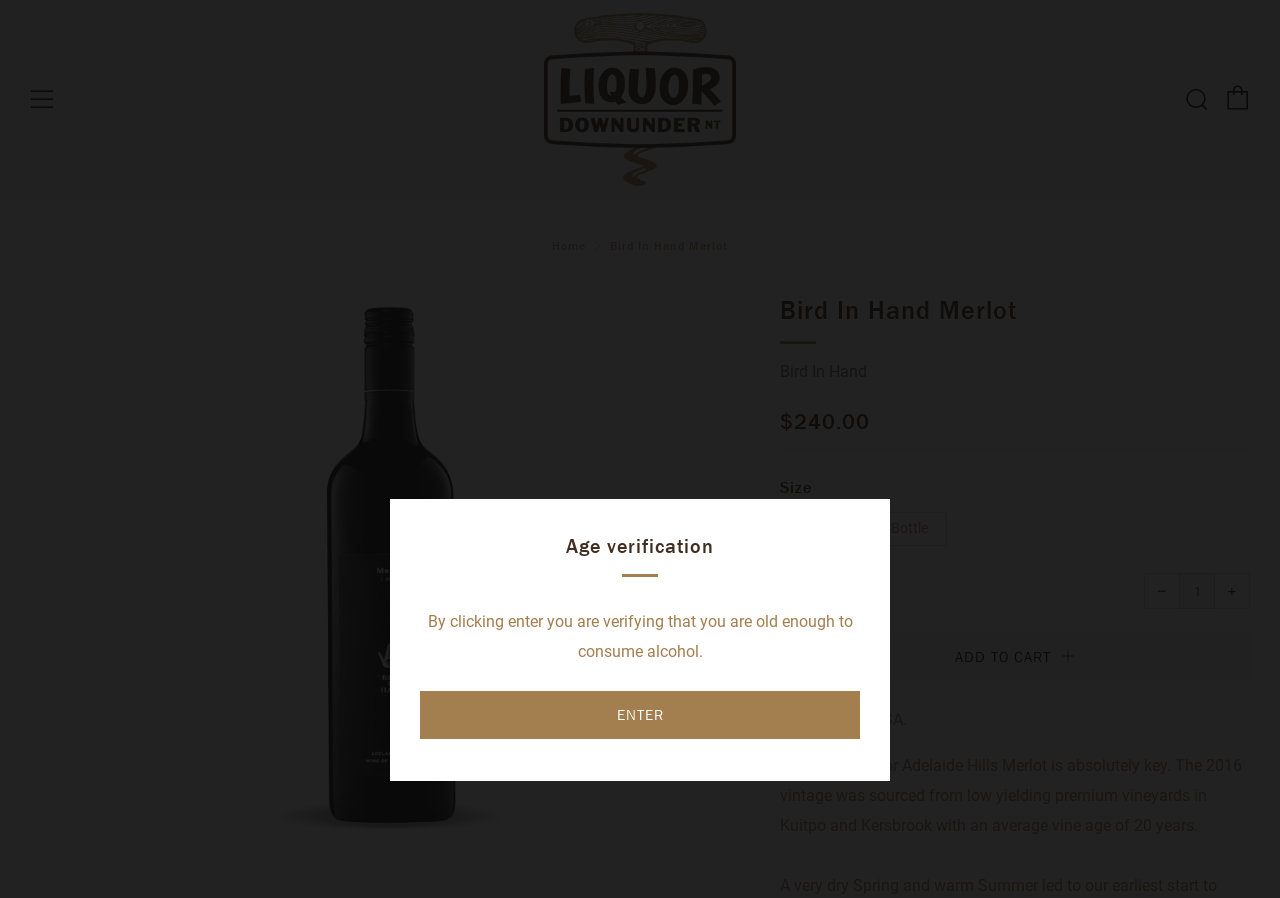Given the element description "Search", identify the bounding box of the corresponding UI element.

[0.925, 0.097, 0.944, 0.124]